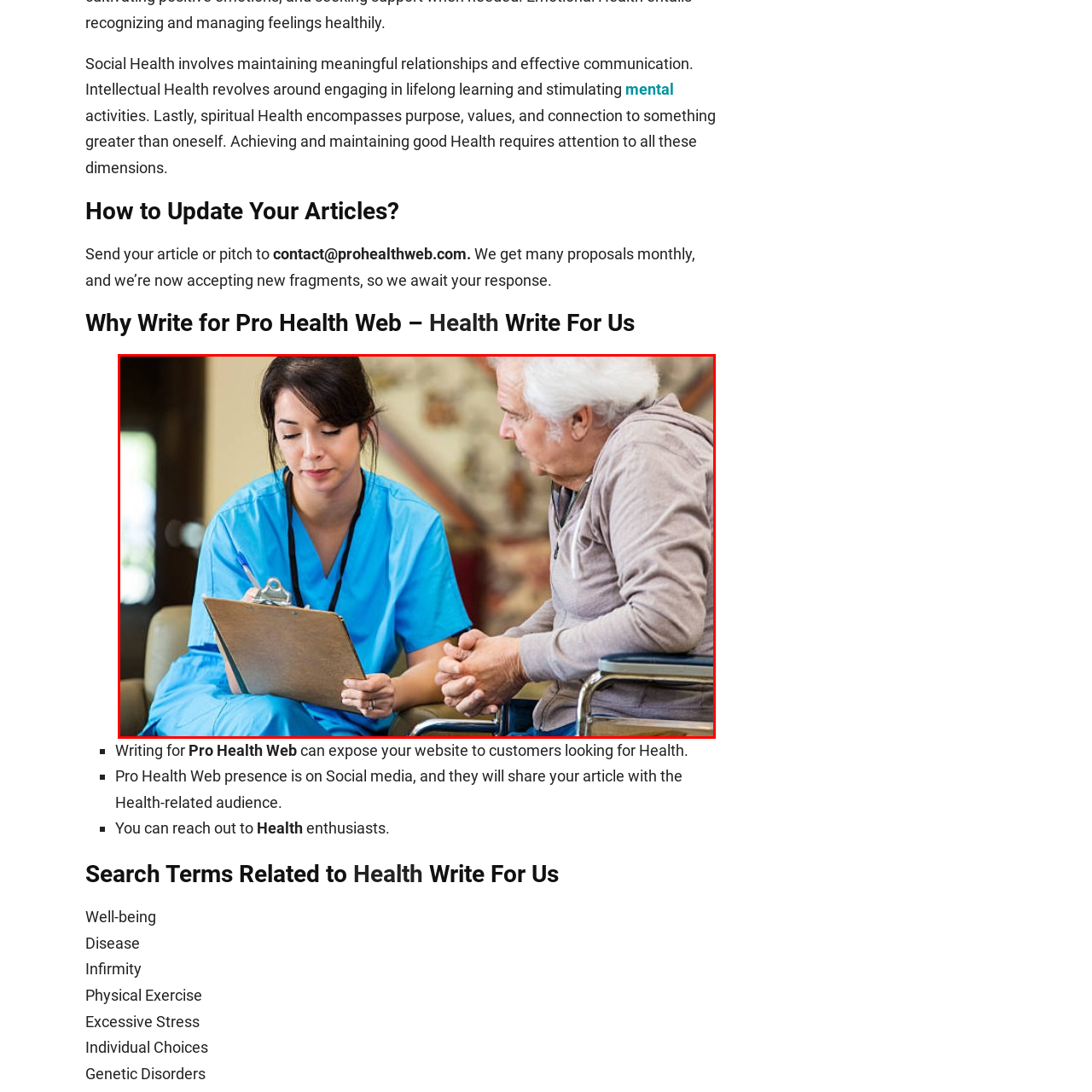What is the nurse doing with the clipboard?
Observe the image part marked by the red bounding box and give a detailed answer to the question.

The nurse is intently taking notes on a clipboard while listening to the patient, which shows the nurse's attentive demeanor and the importance of effective communication in providing quality care.